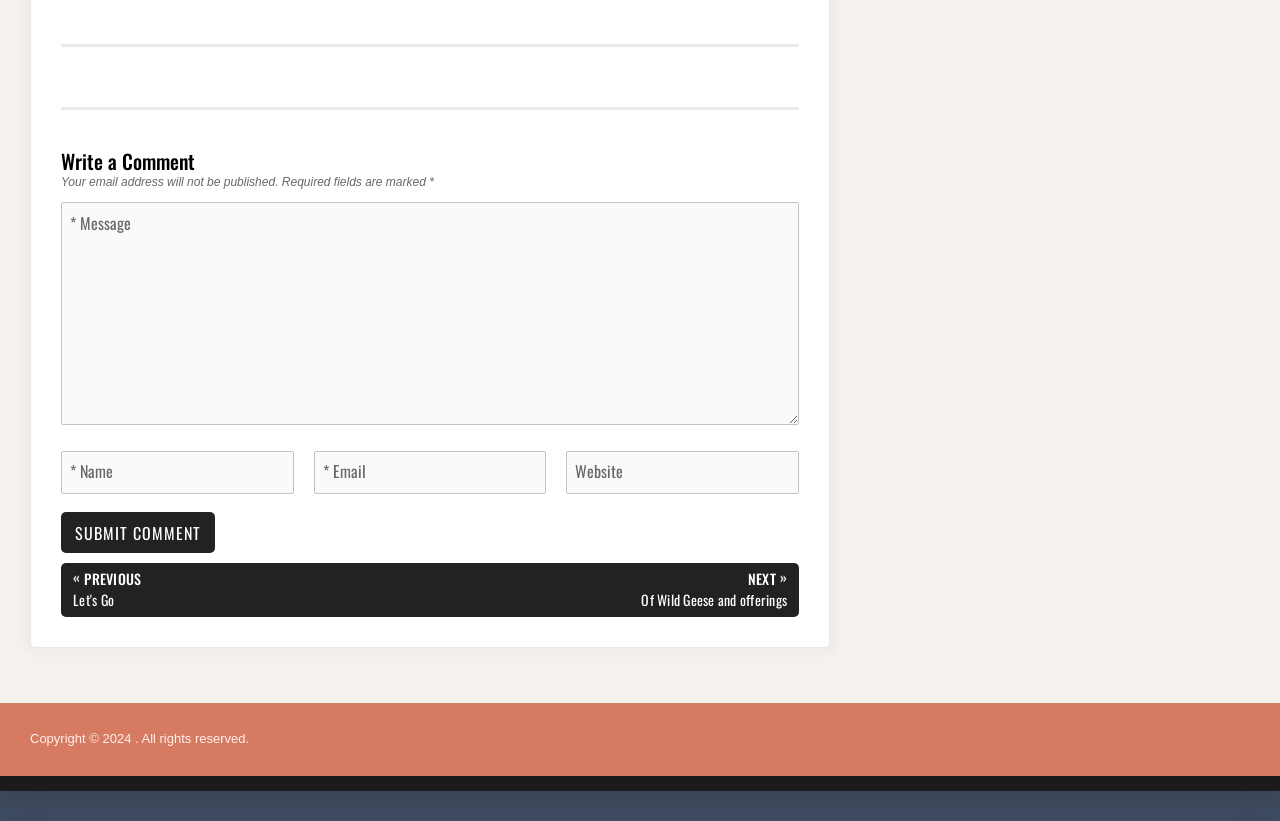Can you give a comprehensive explanation to the question given the content of the image?
What is the purpose of the textboxes?

The webpage has several textboxes with labels 'Name', 'Email', and 'Message', which are required fields, and an optional 'Website' field. This suggests that the purpose of these textboxes is to input information for leaving a comment.